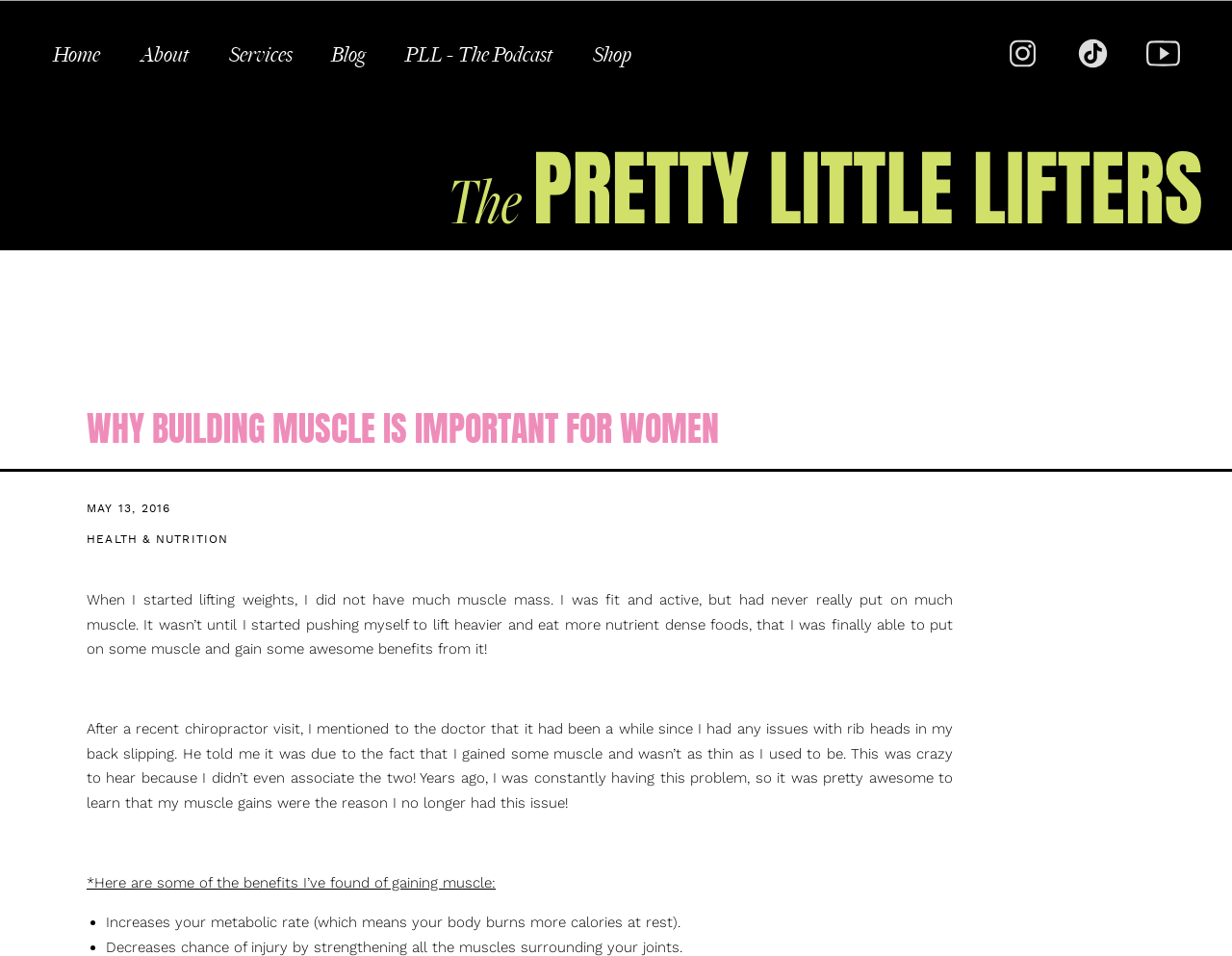Find the bounding box coordinates of the element to click in order to complete this instruction: "Click on the 'Shop' link". The bounding box coordinates must be four float numbers between 0 and 1, denoted as [left, top, right, bottom].

[0.481, 0.041, 0.515, 0.072]